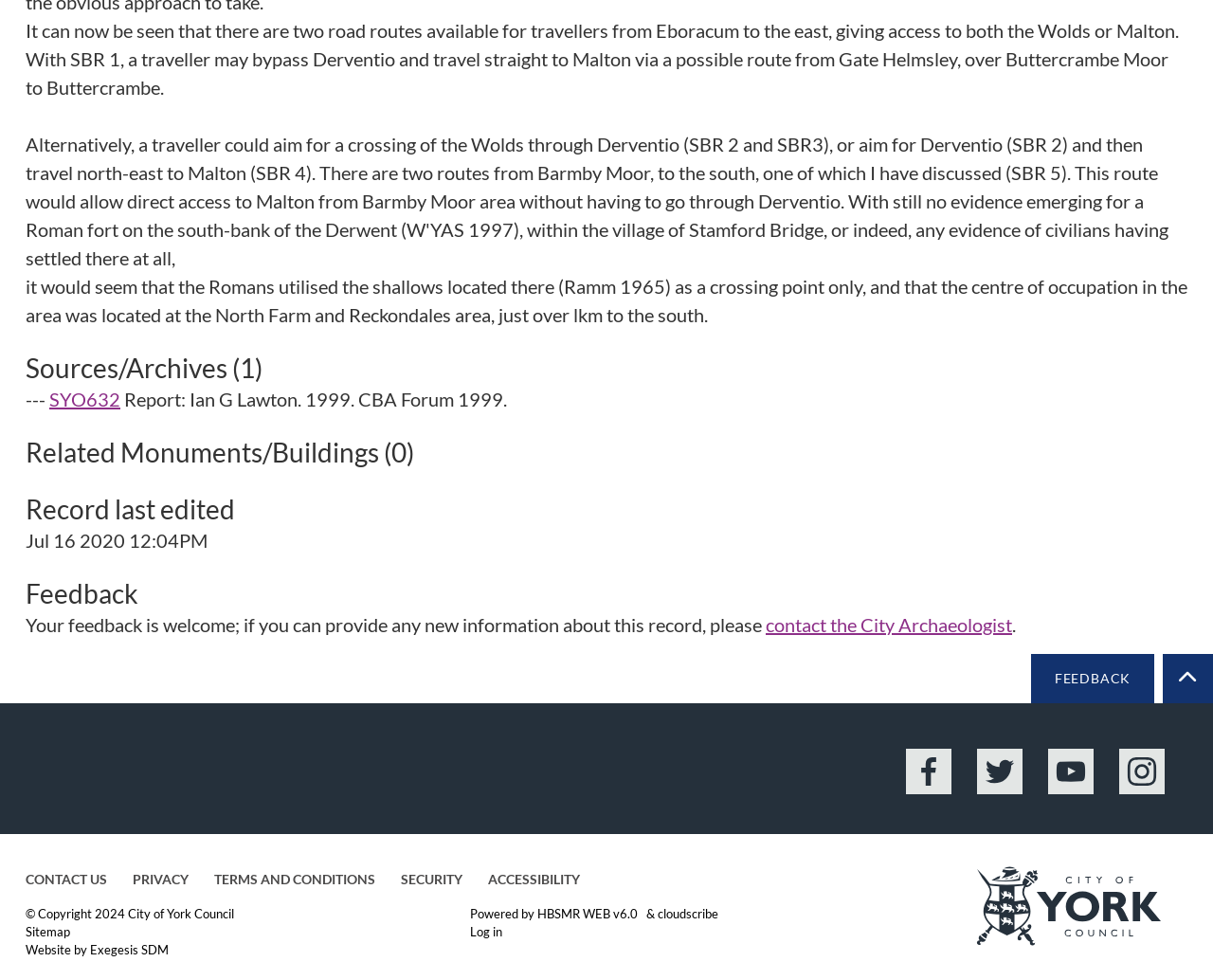What is the purpose of the 'Feedback' section?
Refer to the screenshot and answer in one word or phrase.

To provide new information